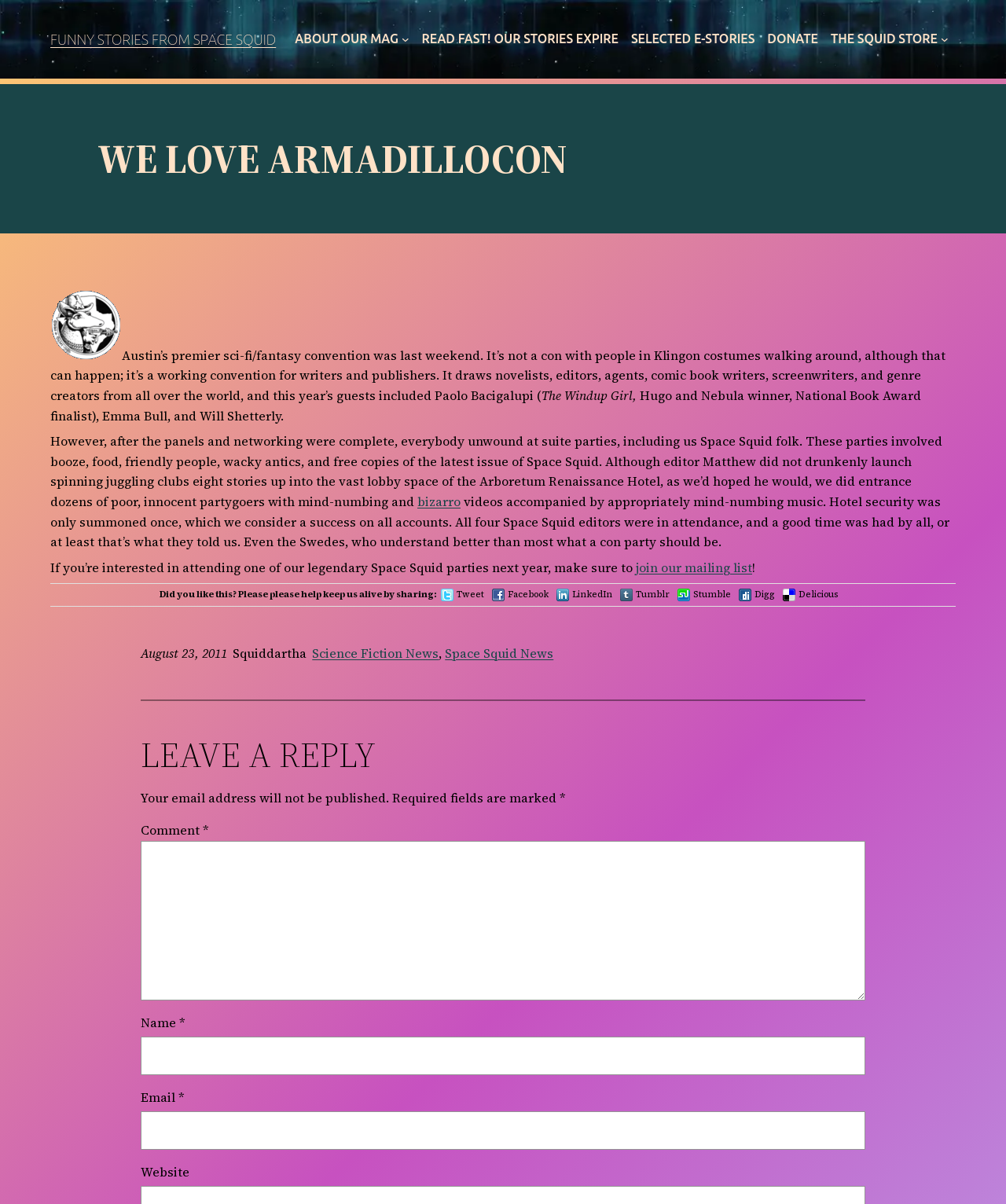Determine the bounding box coordinates of the clickable area required to perform the following instruction: "Click the 'bizarro' link". The coordinates should be represented as four float numbers between 0 and 1: [left, top, right, bottom].

[0.415, 0.409, 0.458, 0.424]